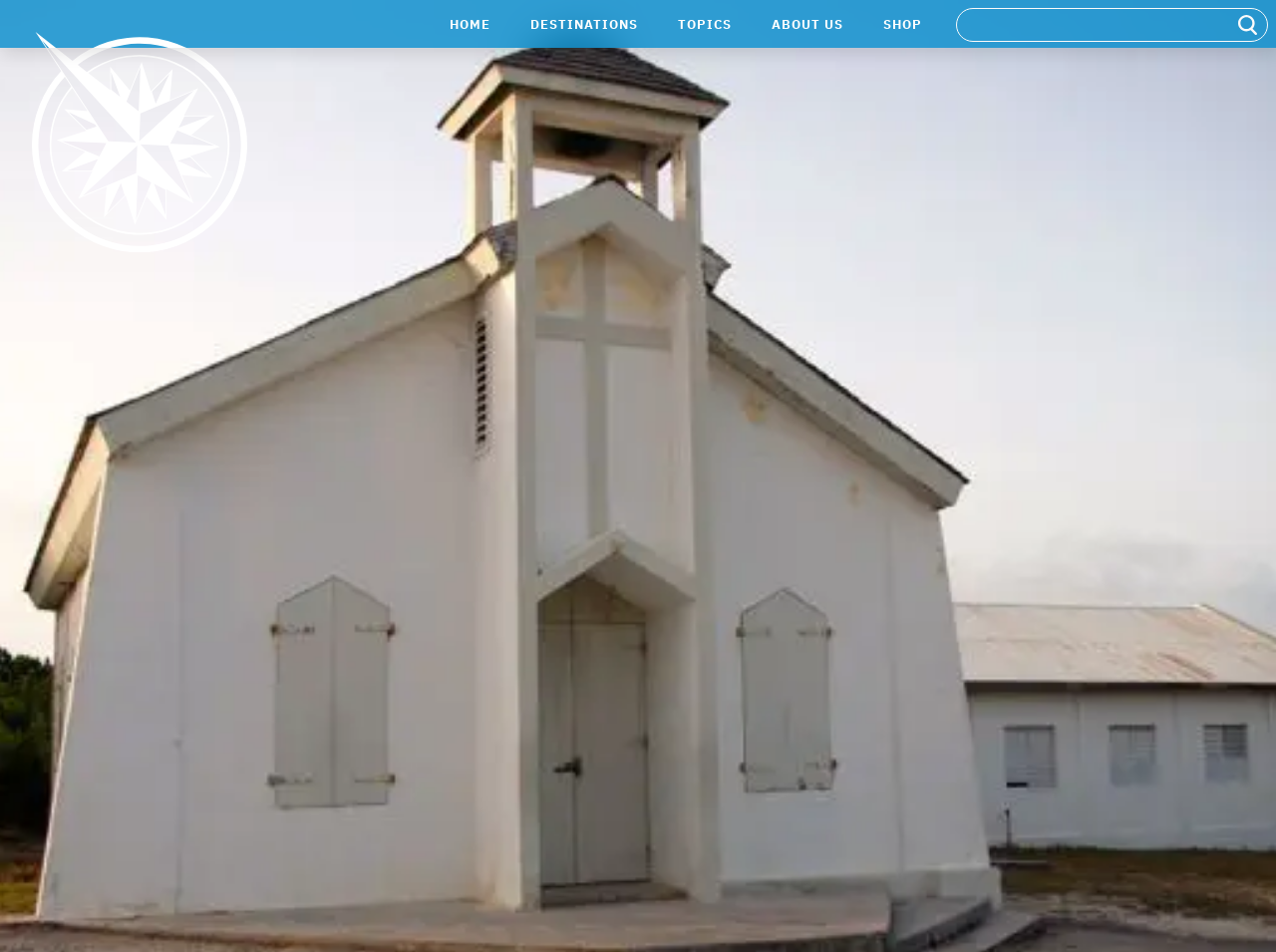Offer a detailed explanation of the webpage layout and contents.

The webpage is about Immanuel Methodist Church, a wedding spot in Anguilla. At the top left, there is a link to "Uncommon Caribbean Home" accompanied by a small image. Below this, there is a search bar with a label "SEARCH FOR:" and a submit button. 

On the top navigation menu, there are five main tabs: "HOME", "DESTINATIONS", "TOPICS", "ABOUT US", and "SHOP", arranged from left to right.